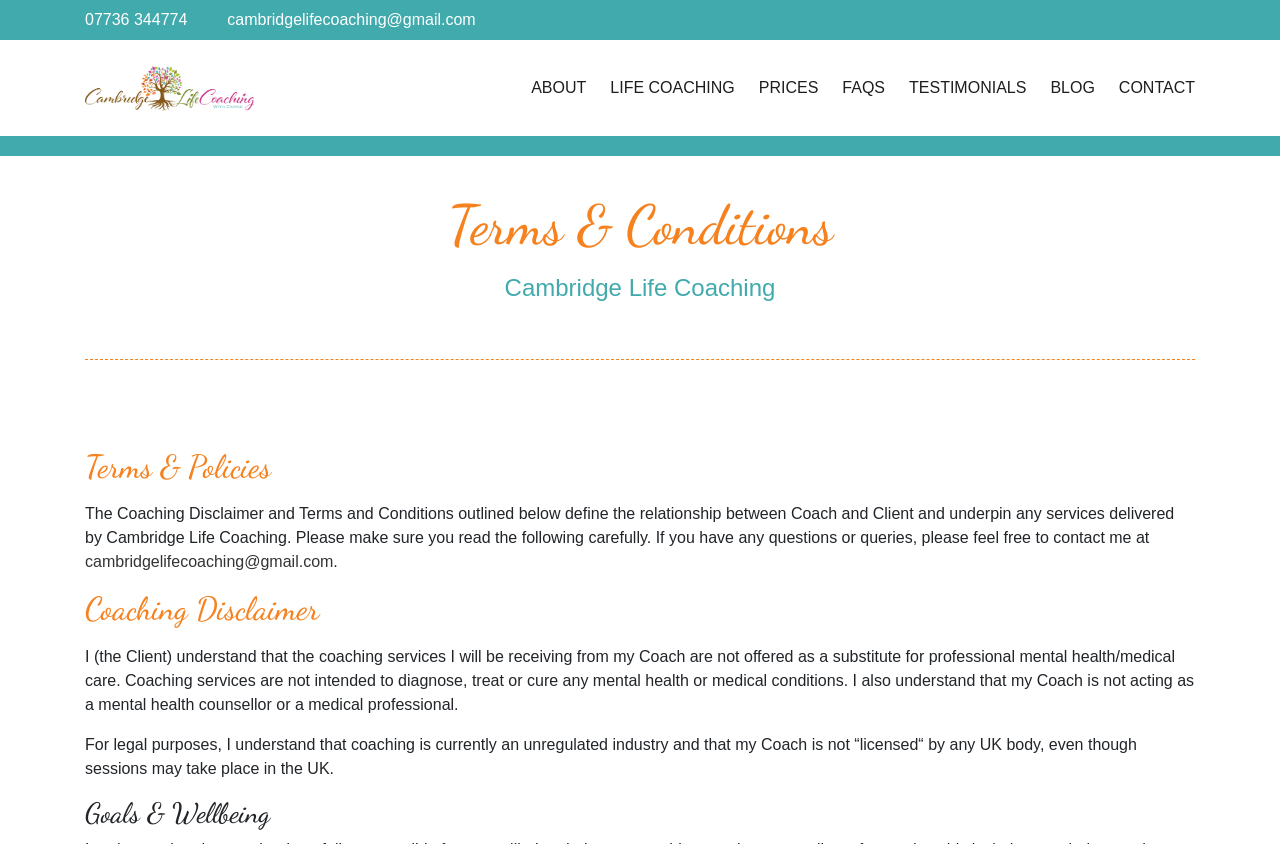What is the industry status of life coaching in the UK?
Answer the question using a single word or phrase, according to the image.

Unregulated